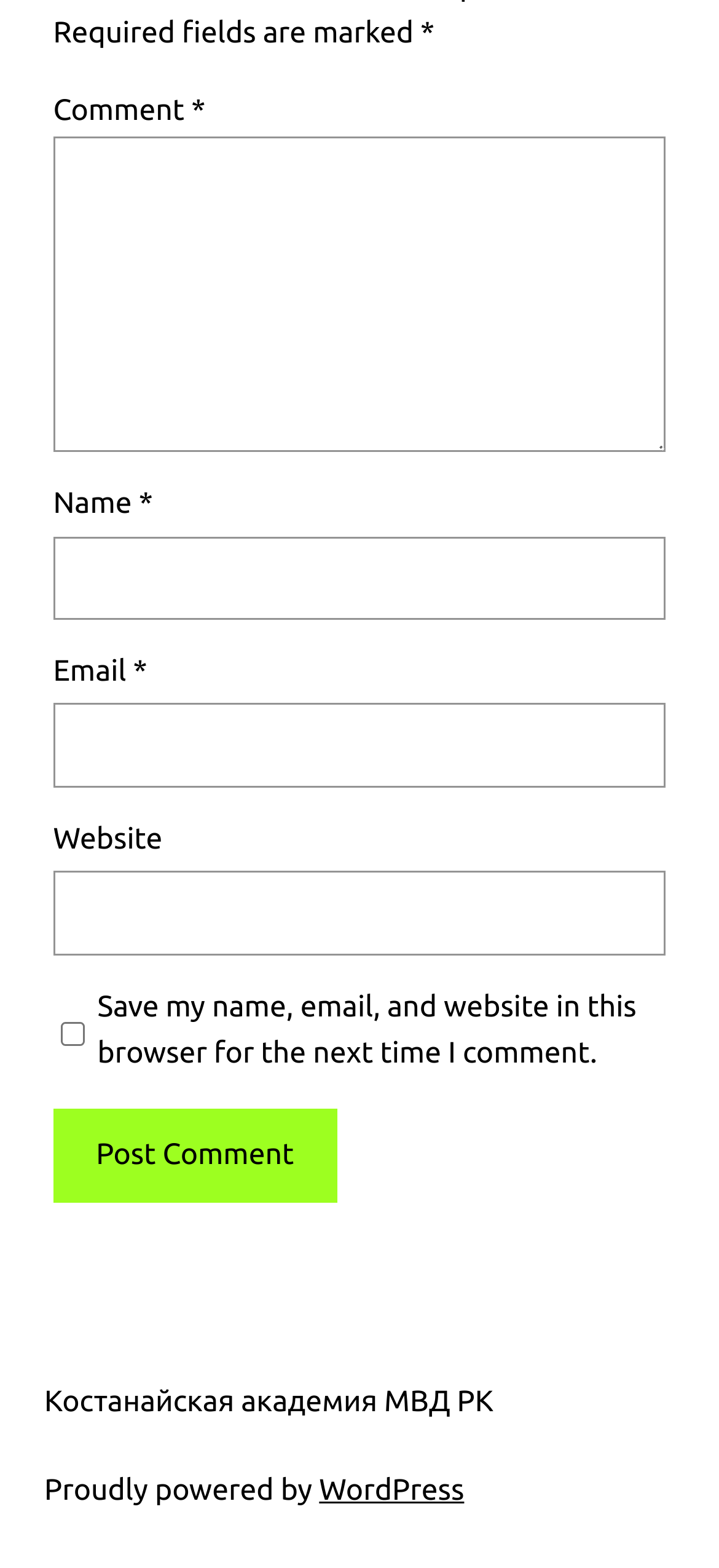What is the purpose of the checkbox?
Can you provide a detailed and comprehensive answer to the question?

The checkbox is located below the 'Website' textbox and is labeled 'Save my name, email, and website in this browser for the next time I comment.' Its purpose is to allow users to save their comment information for future use.